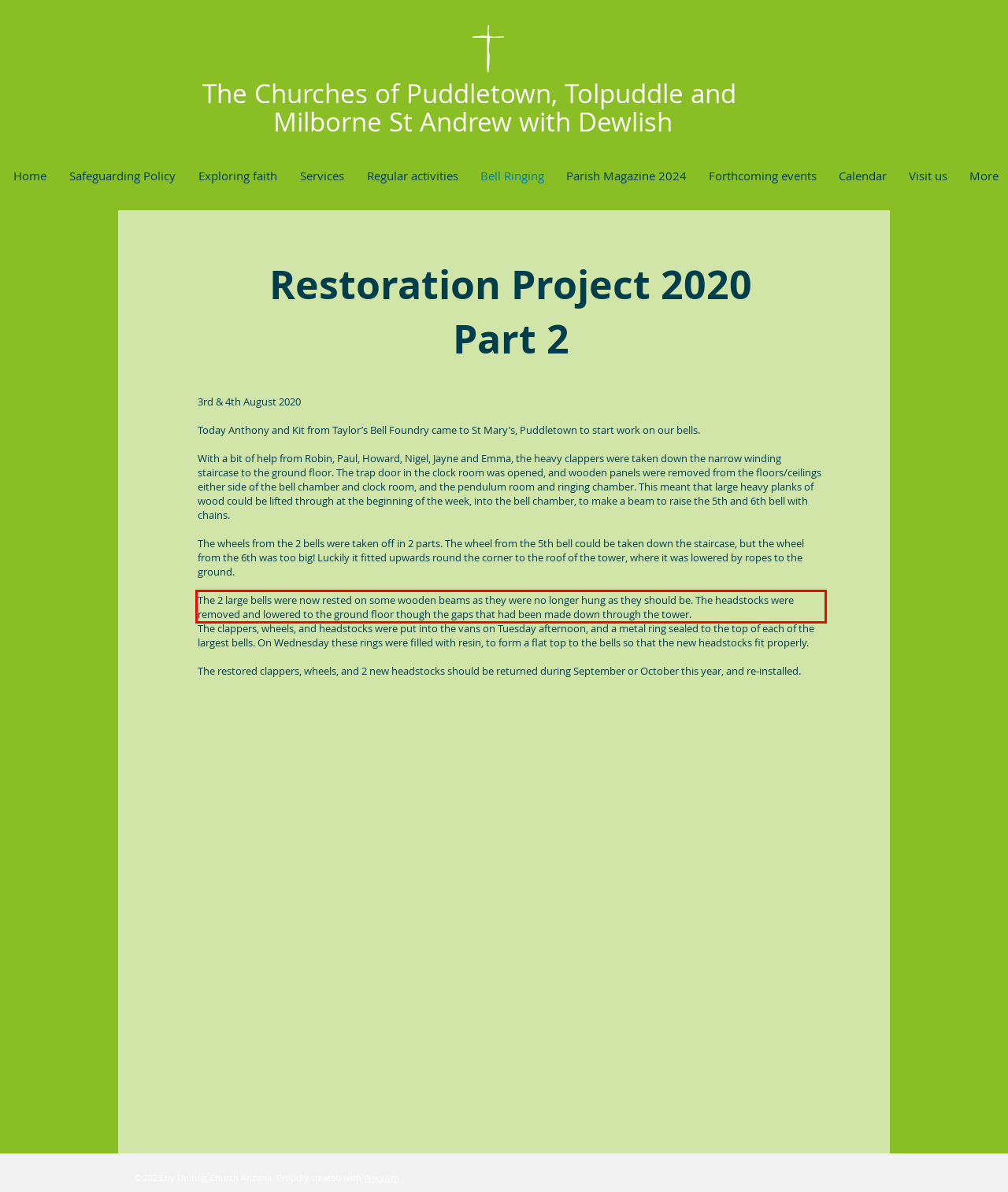Given a screenshot of a webpage containing a red bounding box, perform OCR on the text within this red bounding box and provide the text content.

The 2 large bells were now rested on some wooden beams as they were no longer hung as they should be. The headstocks were removed and lowered to the ground floor though the gaps that had been made down through the tower.